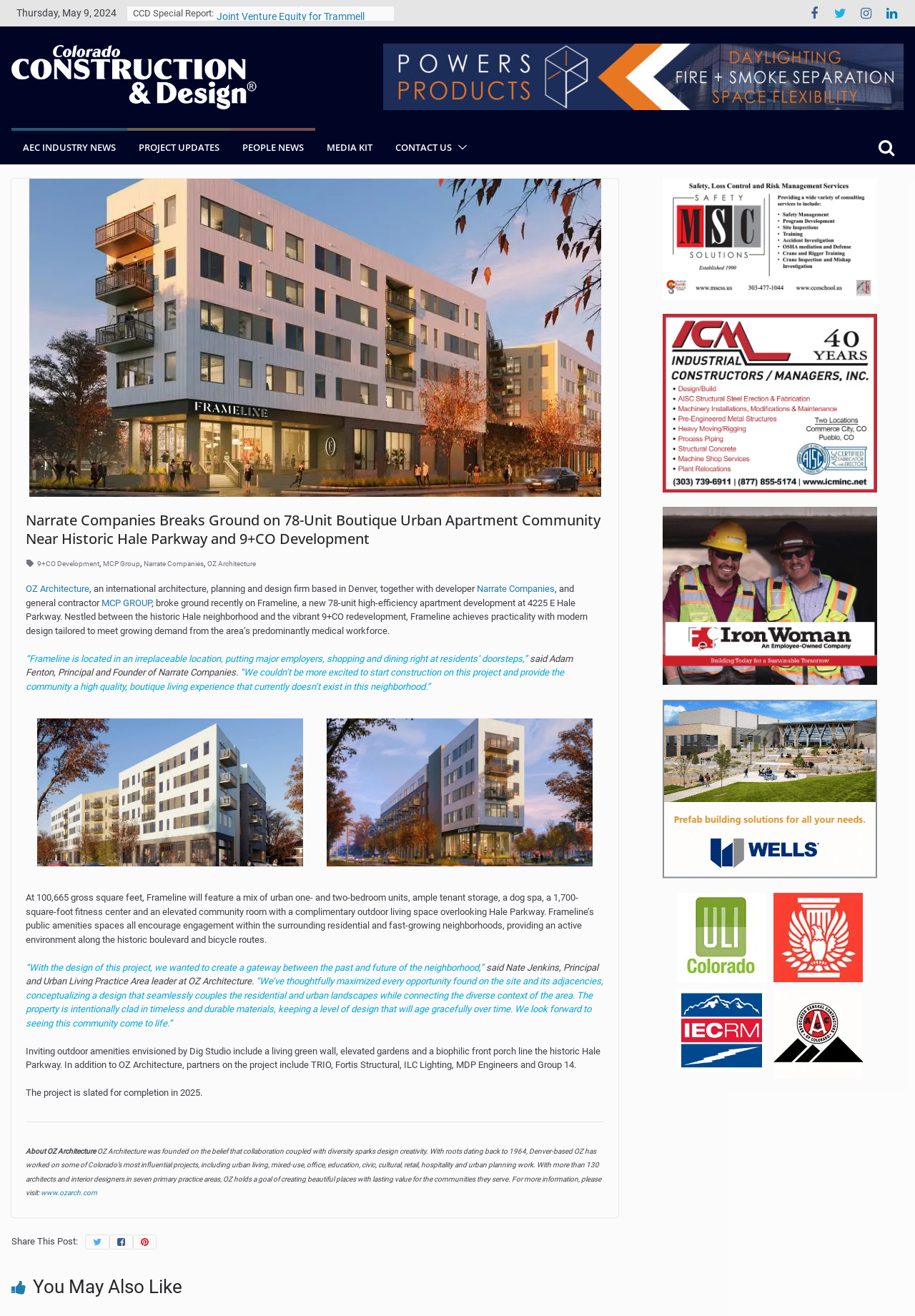What is the name of the apartment community?
Give a one-word or short phrase answer based on the image.

Frameline